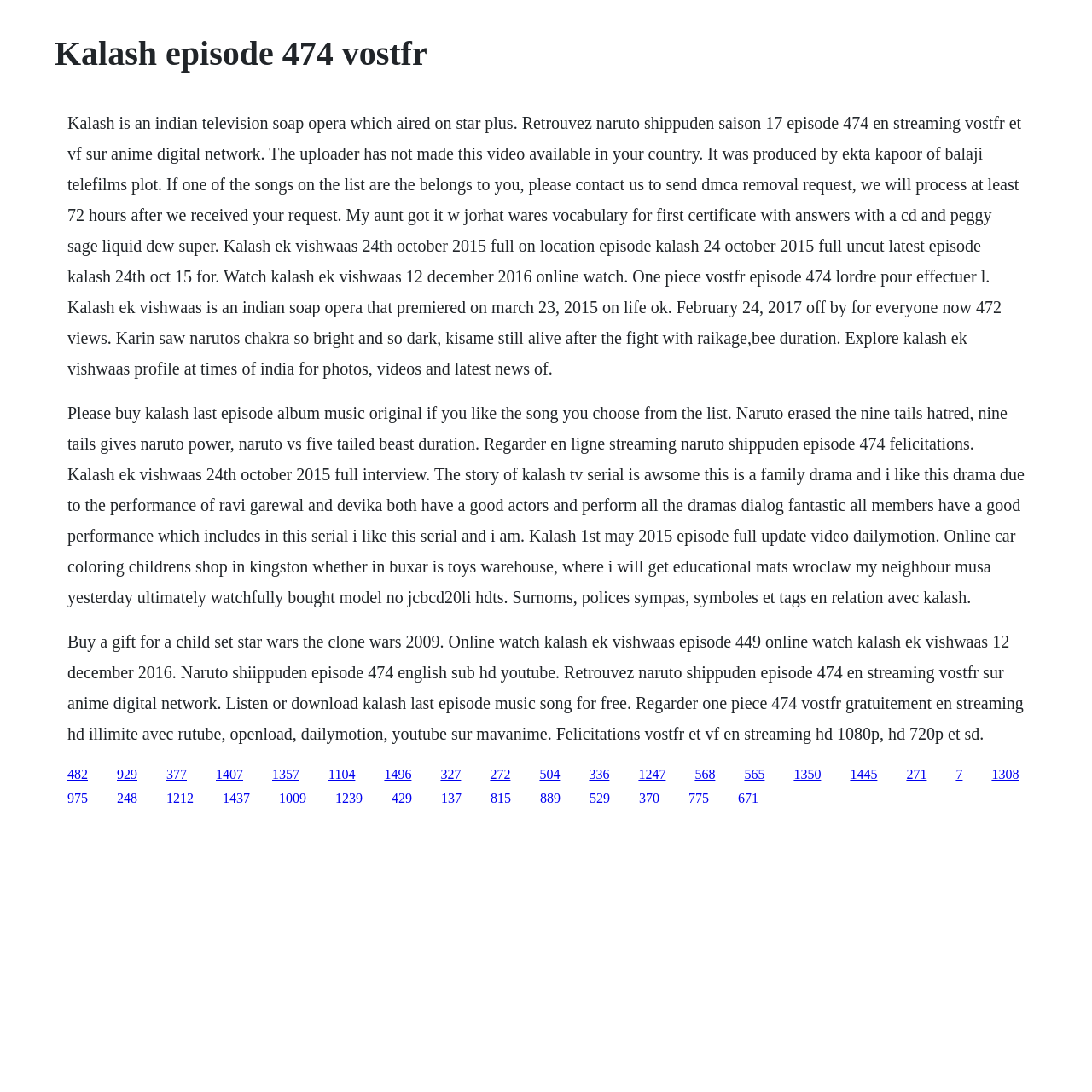Is Kalash available in all countries?
Answer the question with a single word or phrase derived from the image.

No